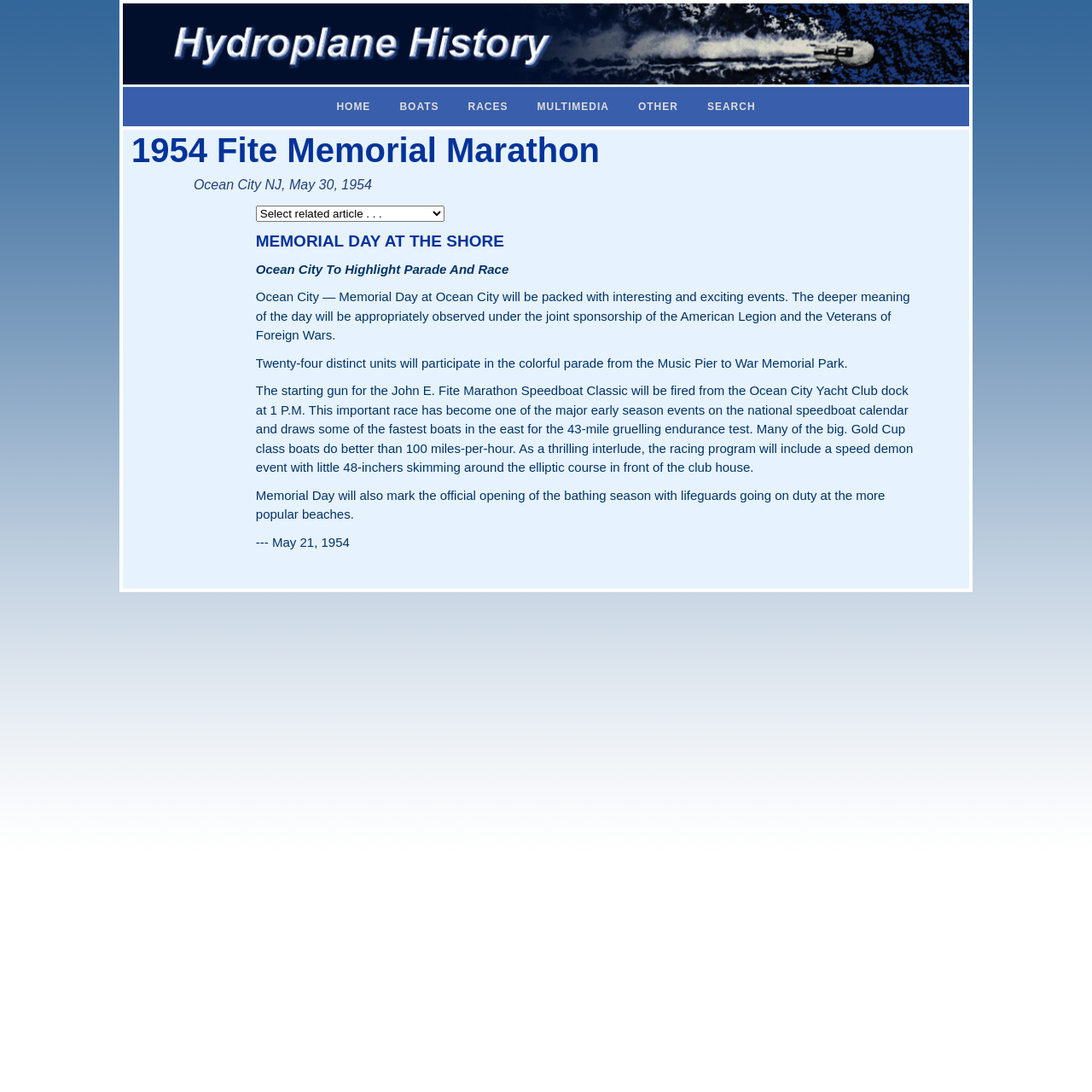What is the location of the event?
Please give a detailed answer to the question using the information shown in the image.

The location of the event can be found in the StaticText element 'Ocean City NJ, May 30, 1954' which is located at the top of the webpage, indicating that the event is taking place in Ocean City, New Jersey.